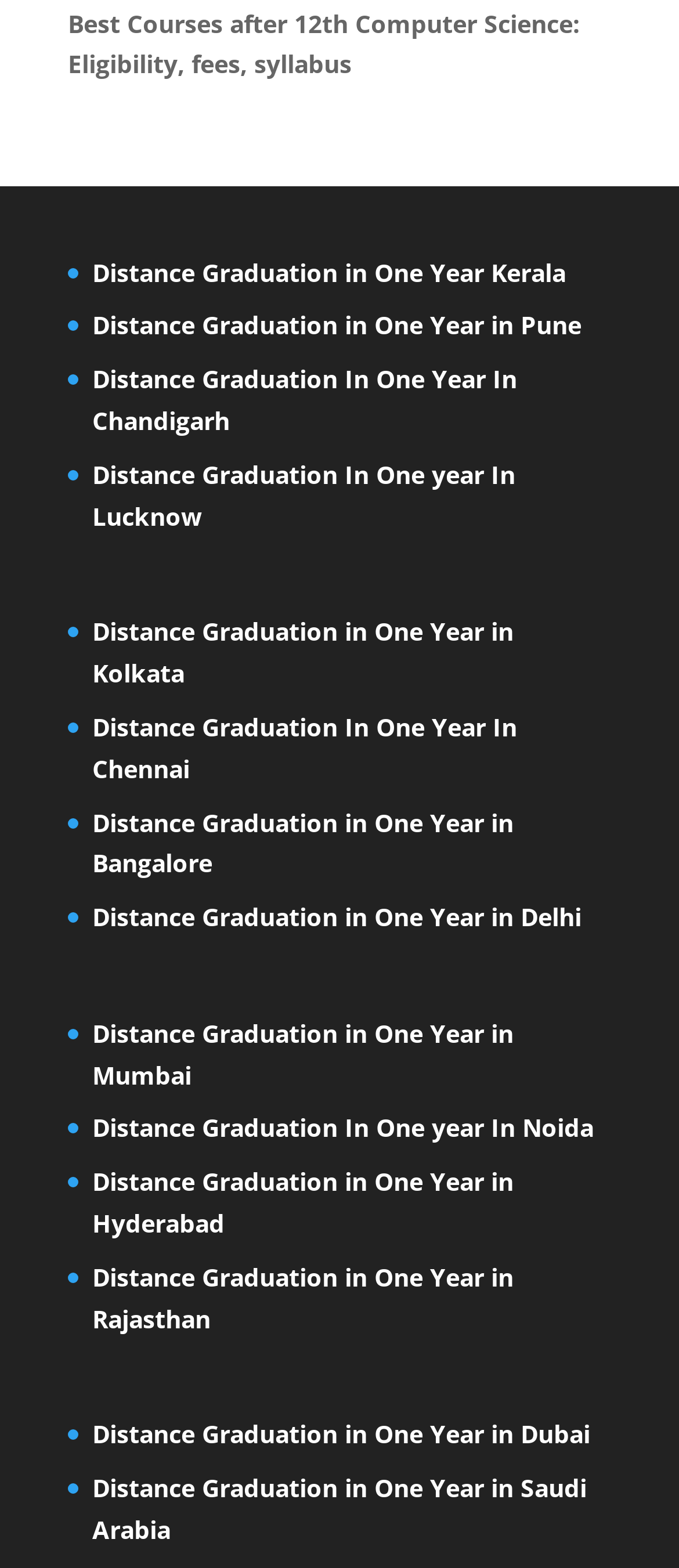How many locations are listed for distance graduation?
Kindly offer a comprehensive and detailed response to the question.

By counting the number of links on the webpage, I can see that there are 15 different locations listed for distance graduation, including cities in India such as Kerala, Pune, and Delhi, as well as international locations like Dubai and Saudi Arabia.